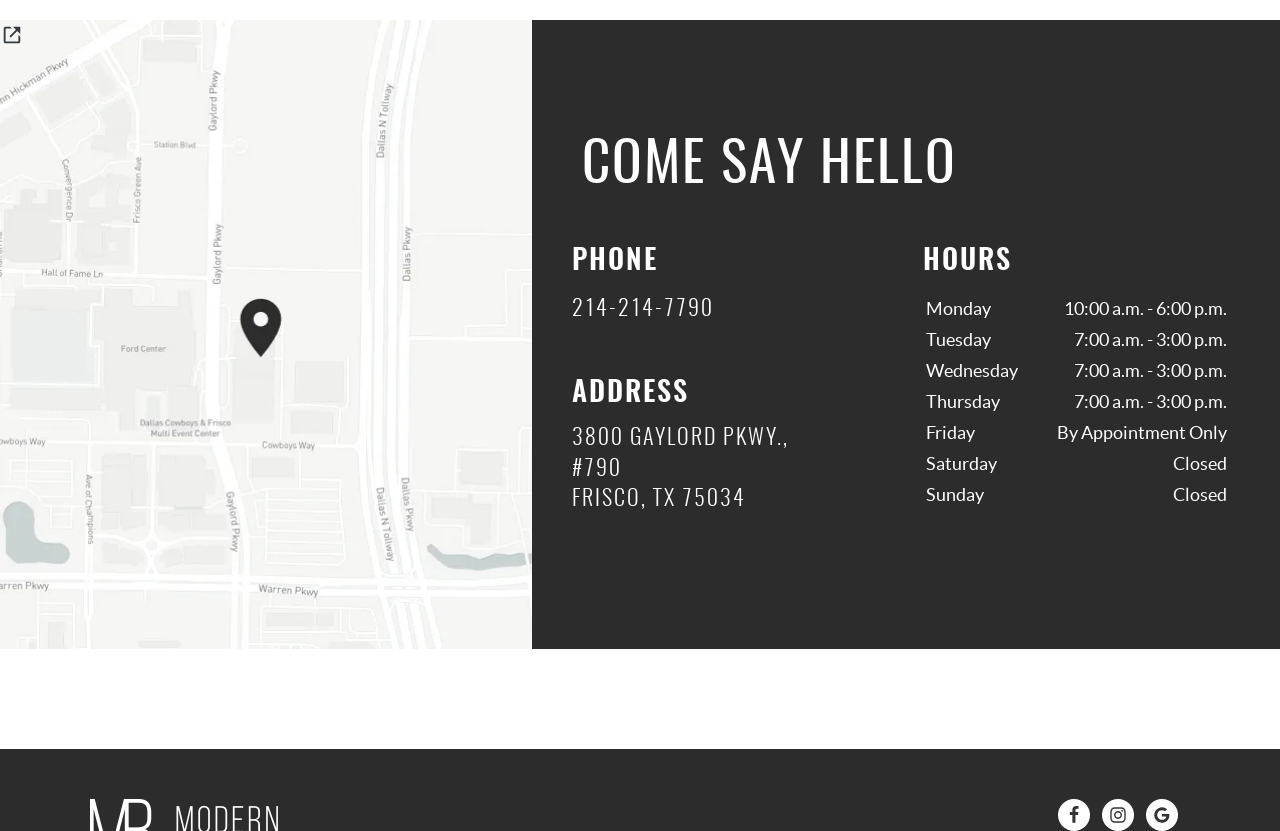Reply to the question with a single word or phrase:
What is the address of the business?

3800 GAYLORD PKWY., #790 FRISCO, TX 75034